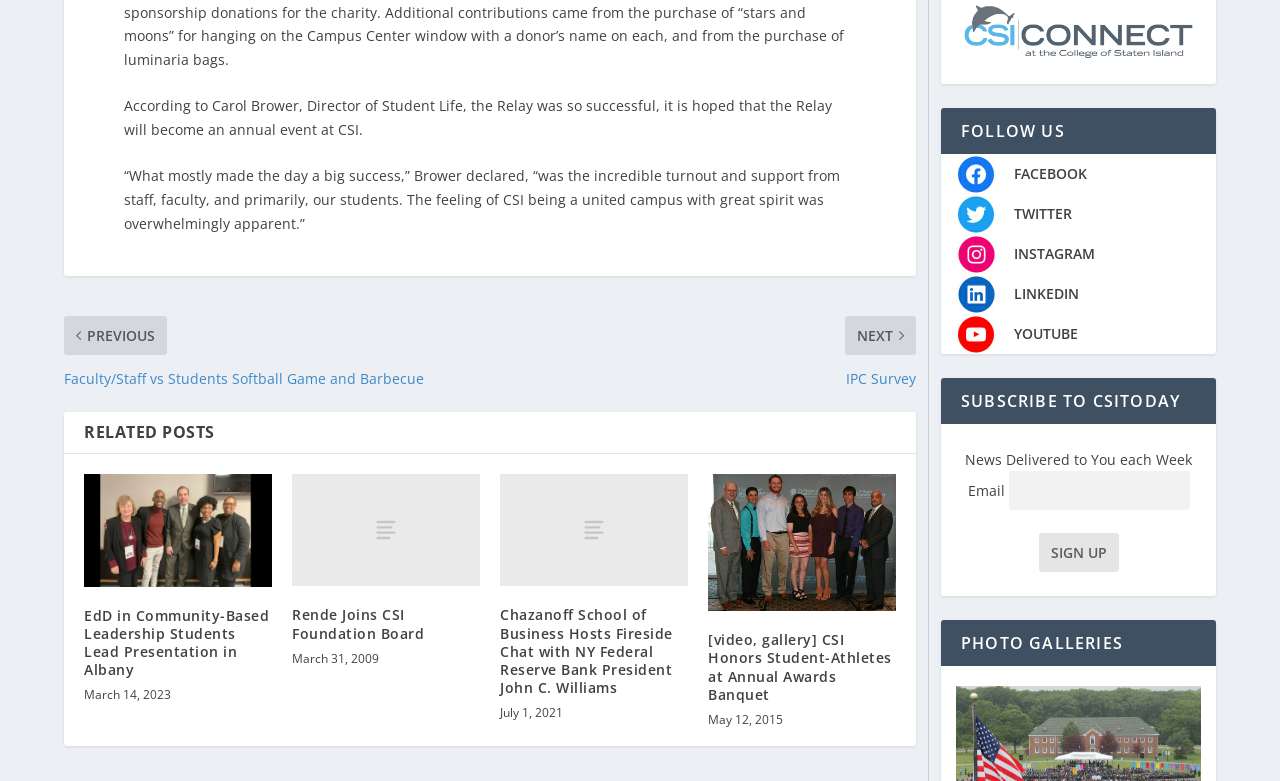Locate the UI element described by alt="CSI Connect Logo" in the provided webpage screenshot. Return the bounding box coordinates in the format (top-left x, top-left y, bottom-right x, bottom-right y), ensuring all values are between 0 and 1.

[0.735, 0.062, 0.95, 0.087]